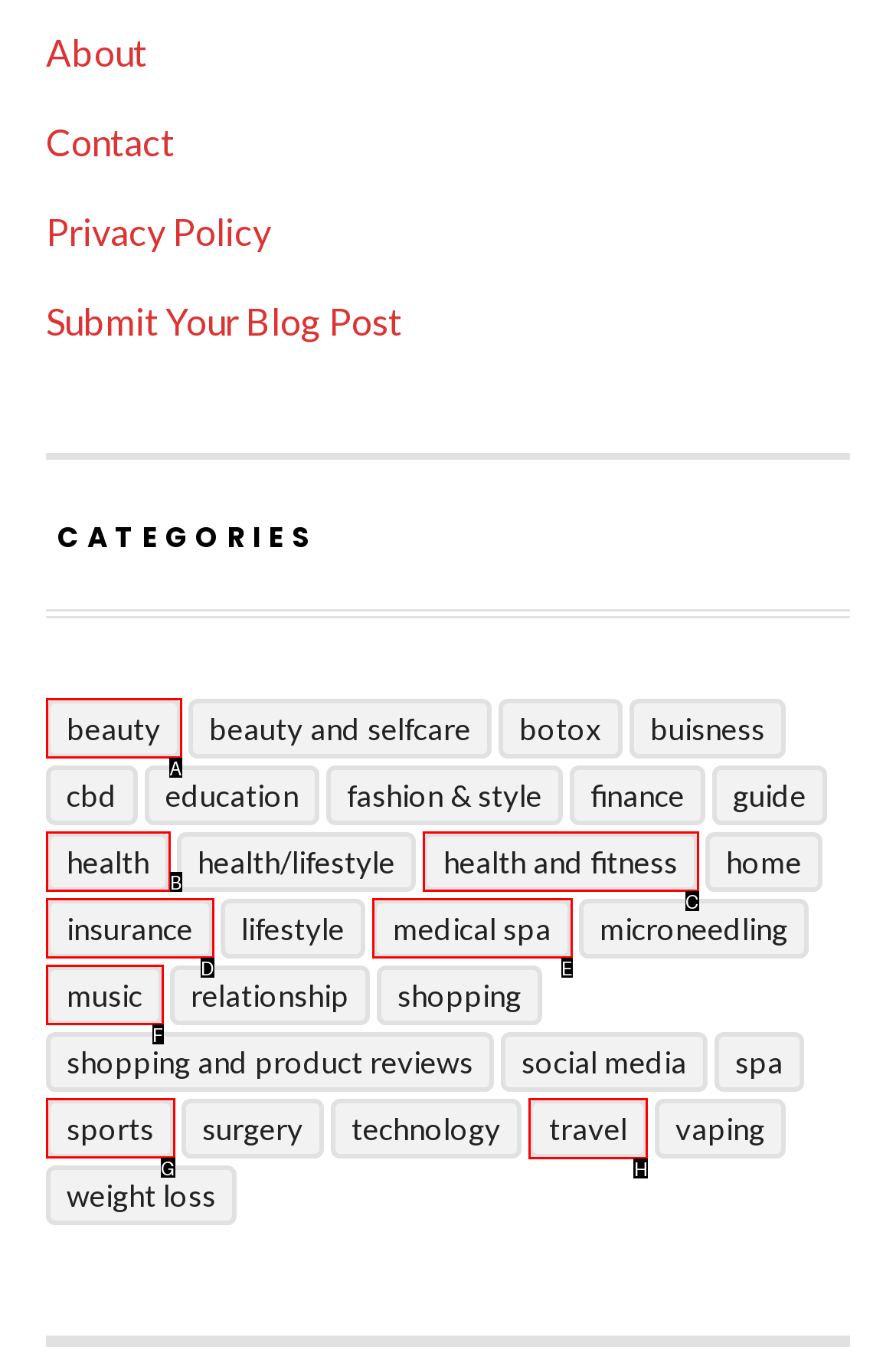Identify the correct UI element to click on to achieve the following task: View Britney Spears Net Worth Respond with the corresponding letter from the given choices.

None